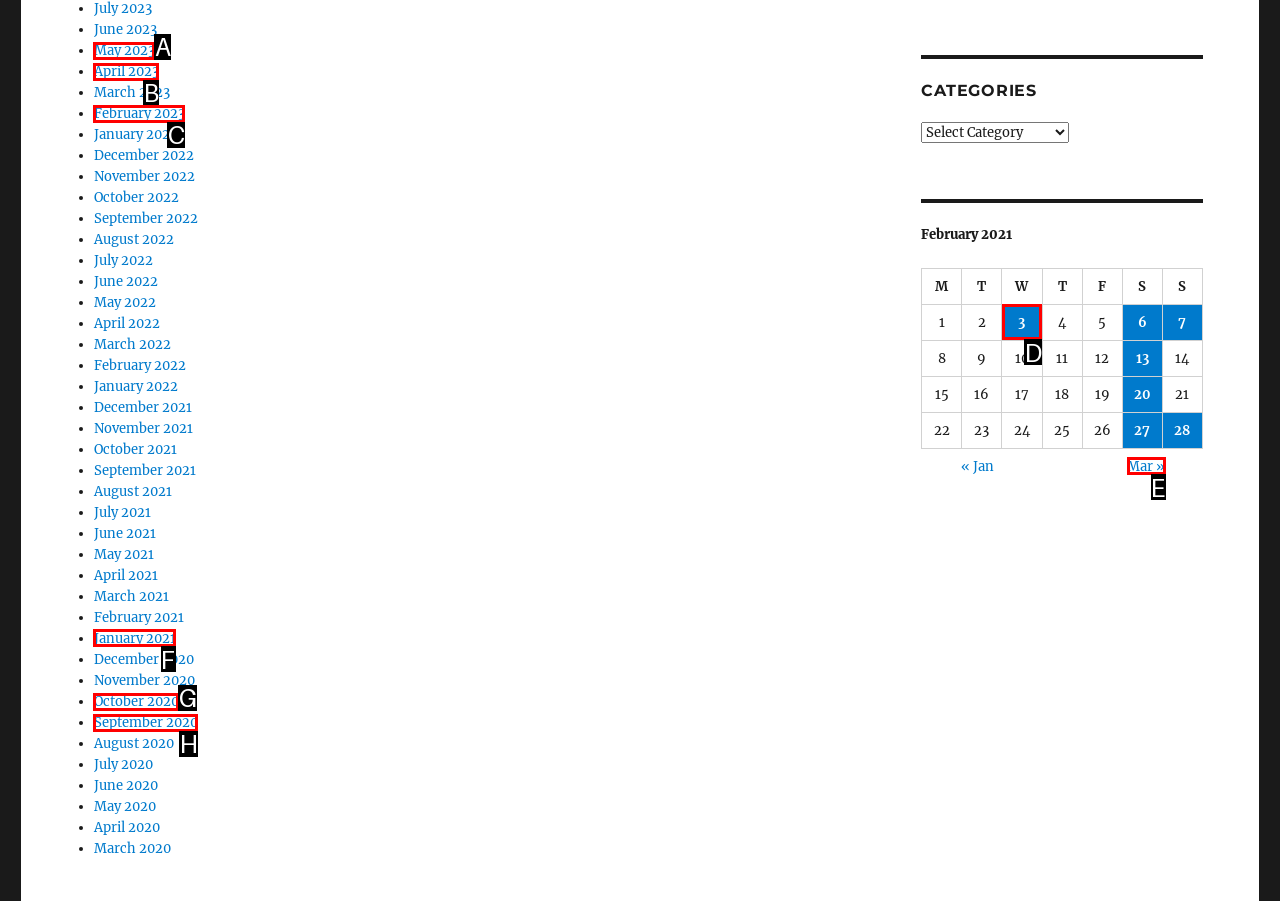Determine the correct UI element to click for this instruction: View January 2021. Respond with the letter of the chosen element.

F